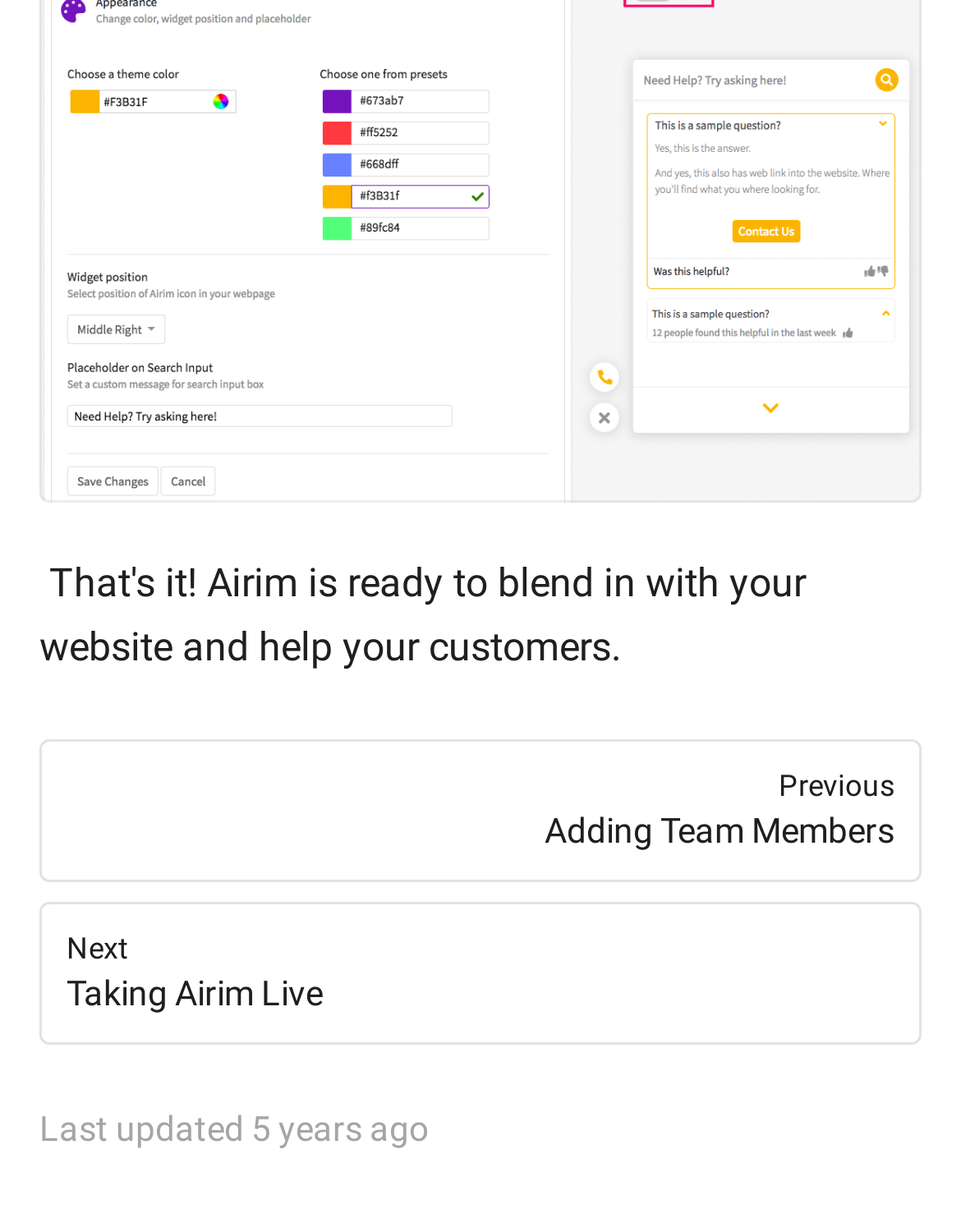Provide the bounding box coordinates of the HTML element this sentence describes: "PreviousAdding Team Members". The bounding box coordinates consist of four float numbers between 0 and 1, i.e., [left, top, right, bottom].

[0.041, 0.599, 0.959, 0.715]